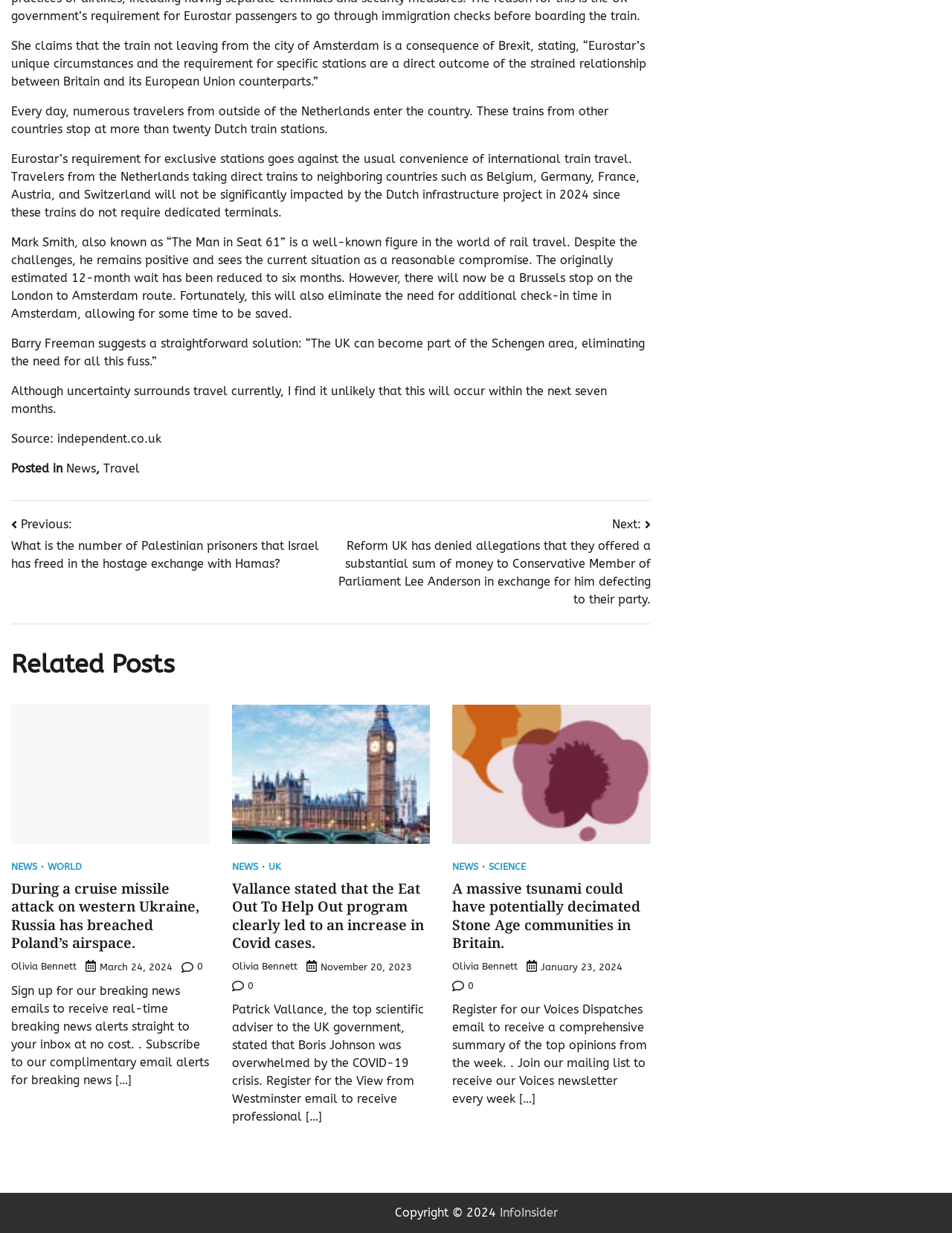What is the topic of the first article?
Please provide a comprehensive answer based on the information in the image.

The first article is about the consequences of Brexit on Eurostar's train travel, as stated in the StaticText element with ID 161.